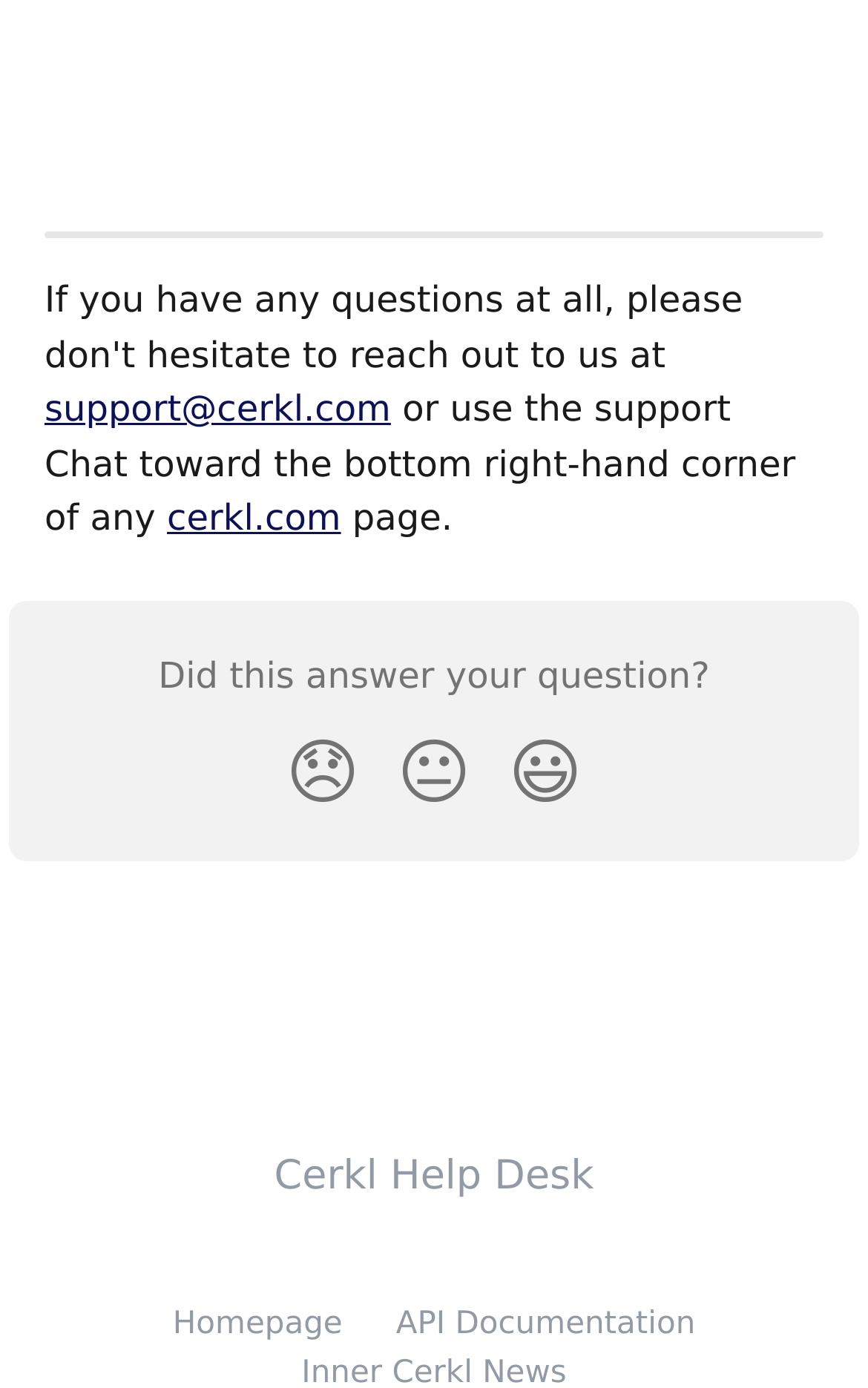How many links are there at the bottom of the webpage?
Look at the screenshot and provide an in-depth answer.

There are three links at the bottom of the webpage, which are 'Cerkl Help Desk', 'Homepage', and 'API Documentation'. These links are located at the bottom of the webpage, below the reaction buttons.